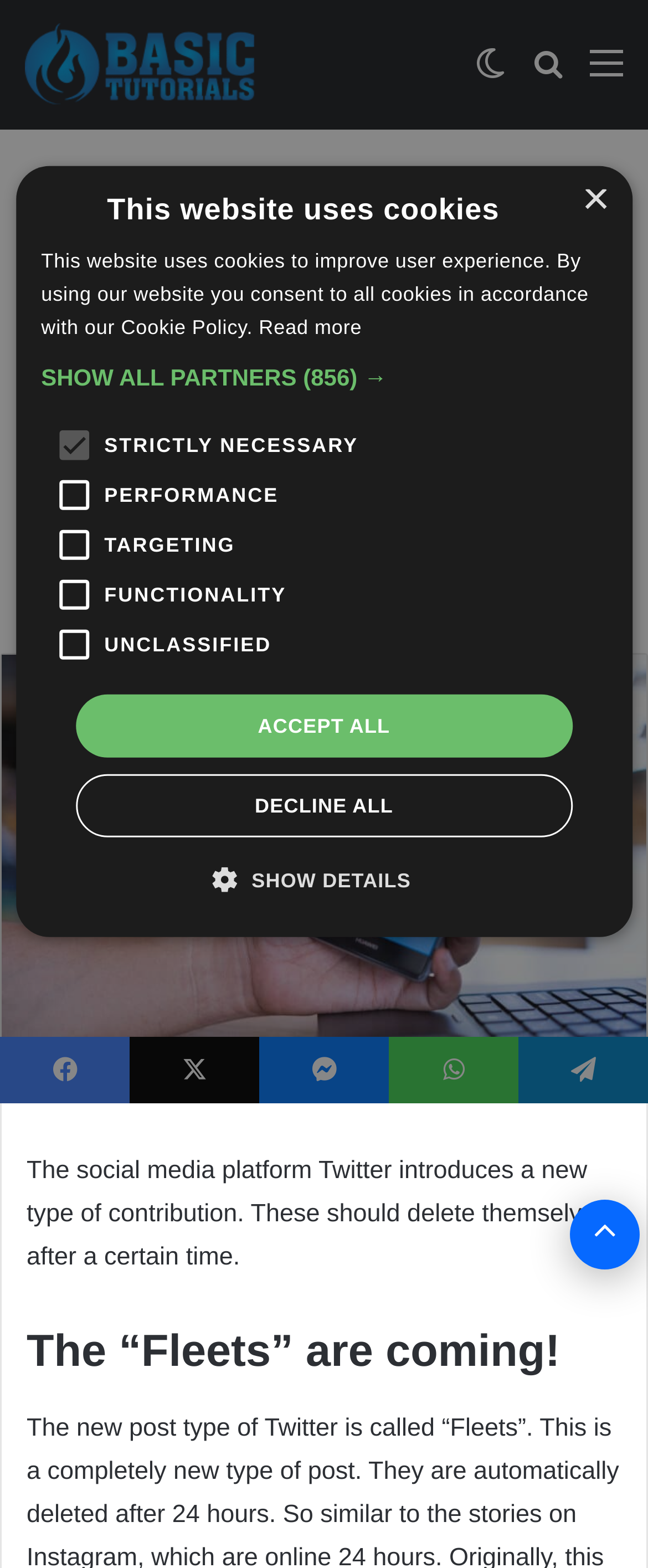Who is the author of the article?
Look at the image and construct a detailed response to the question.

The webpage contains a link 'Photo of Simon Lüthje' with an image, and below it, there is a static text '18. November 2020', which suggests that Simon Lüthje is the author of the article.